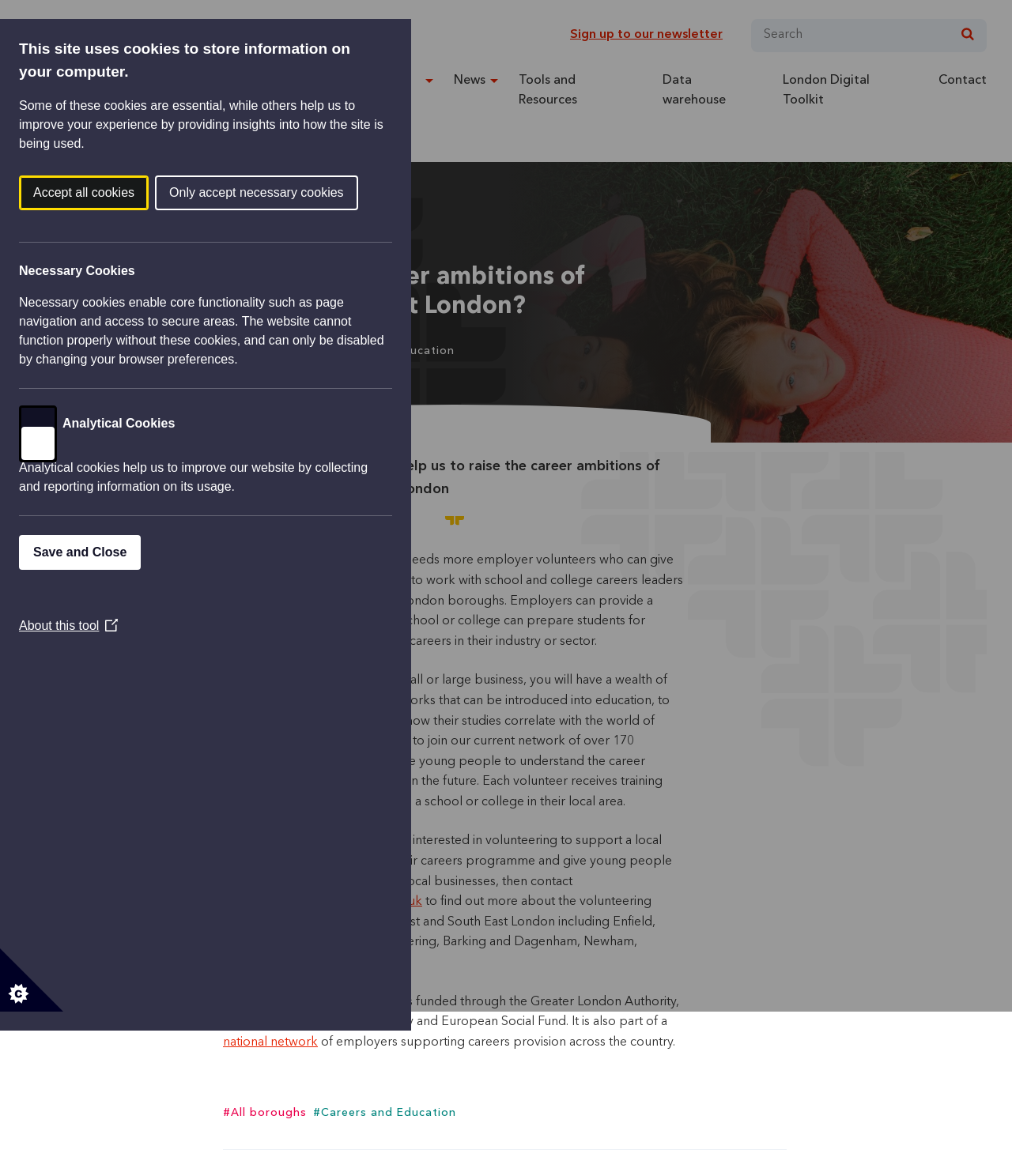What is the funding source of the Local London Careers Hub?
Look at the image and respond with a one-word or short-phrase answer.

GLA, CEC, and ESF